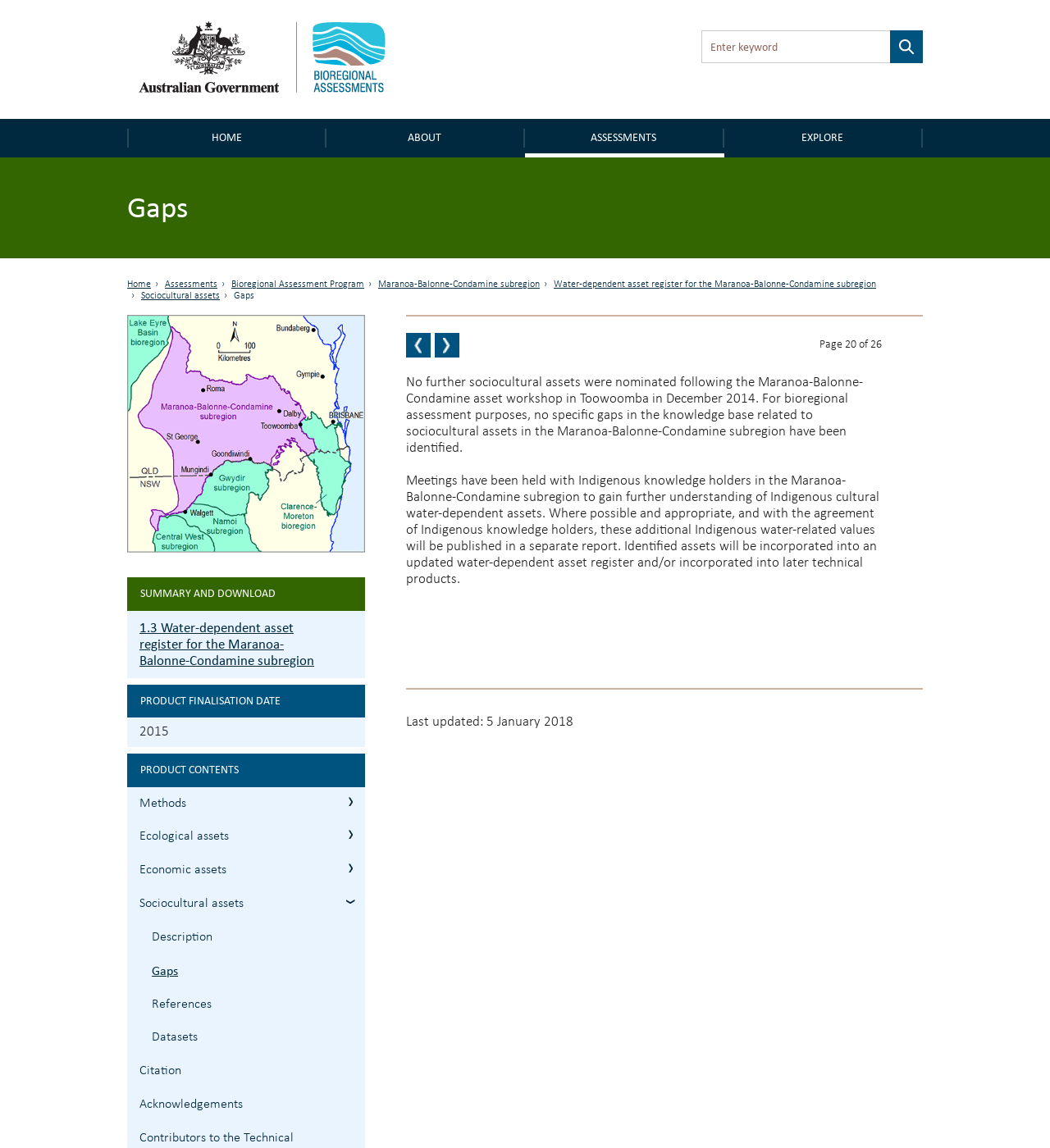Use a single word or phrase to respond to the question:
What is the type of assets being described in the current section?

Sociocultural assets